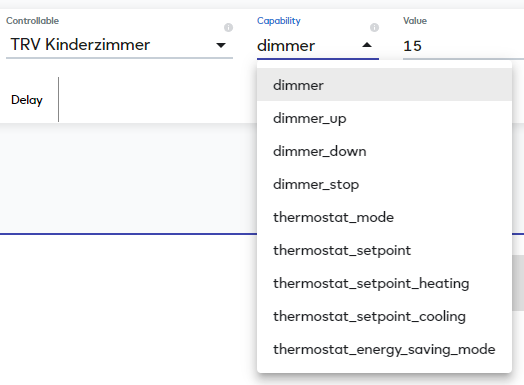Provide a short, one-word or phrase answer to the question below:
What is the context of the discussion surrounding this interface?

Eurotronic Spirit Z-Wave thermostat